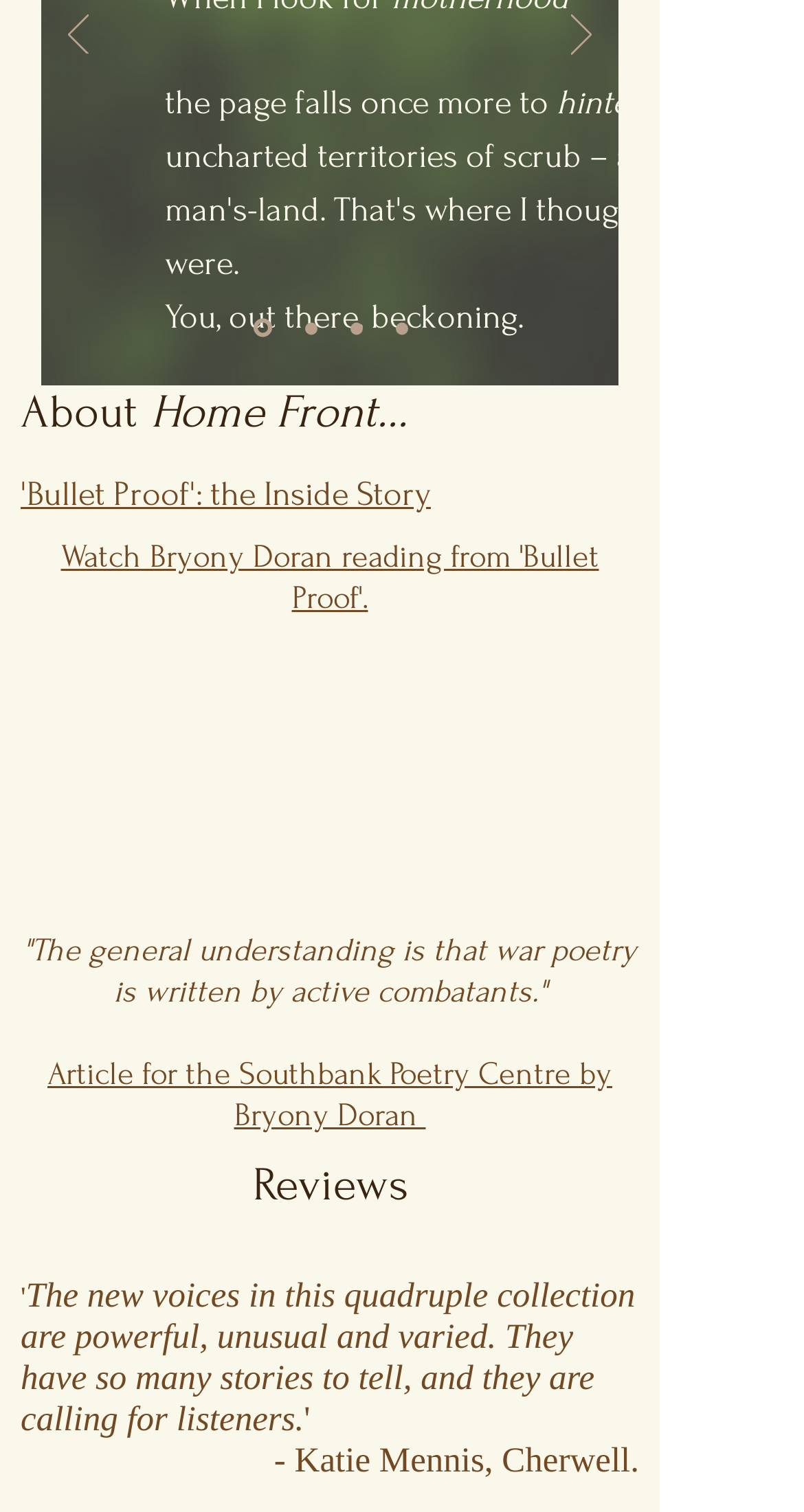Given the description Home, predict the bounding box coordinates of the UI element. Ensure the coordinates are in the format (top-left x, top-left y, bottom-right x, bottom-right y) and all values are between 0 and 1.

None